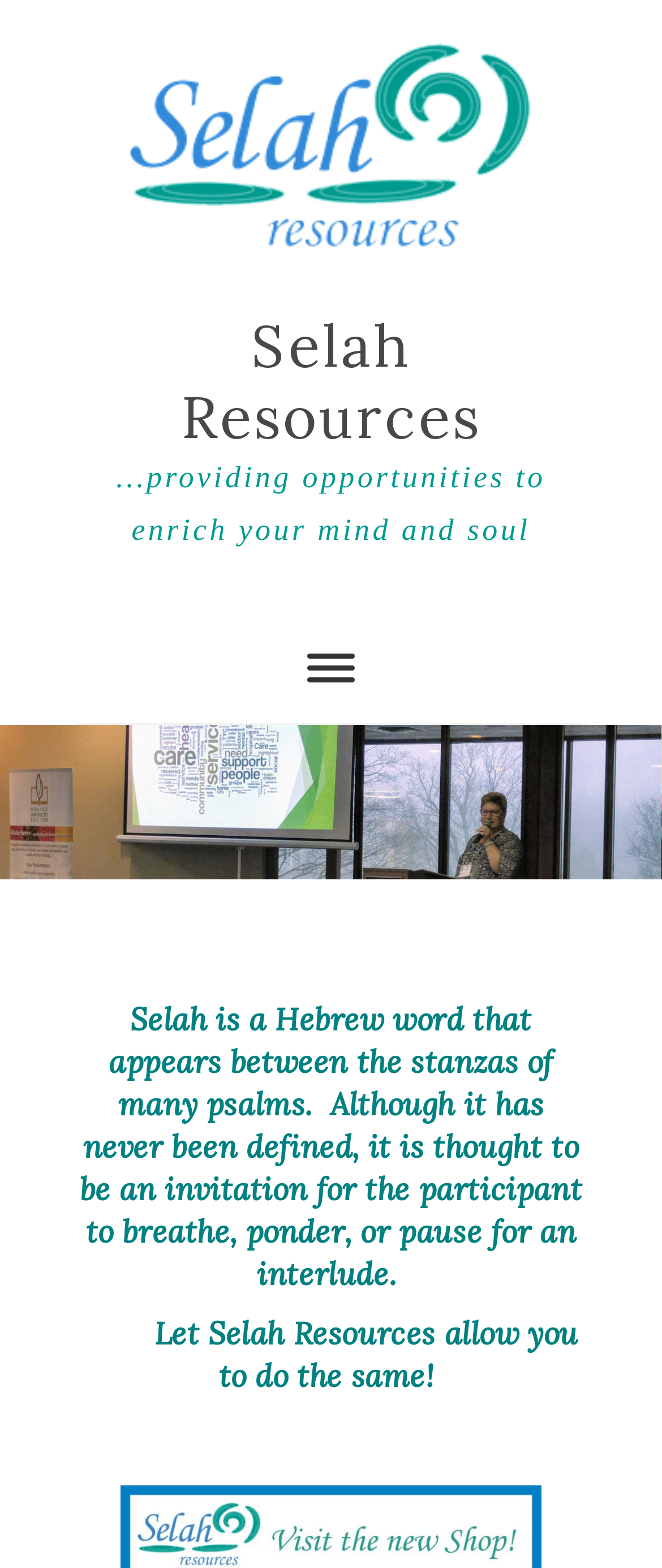What is the current state of the primary menu?
Using the image, provide a detailed and thorough answer to the question.

The current state of the primary menu can be determined by the button element with the text '', which has an attribute 'expanded' set to 'False', indicating that the primary menu is not expanded.